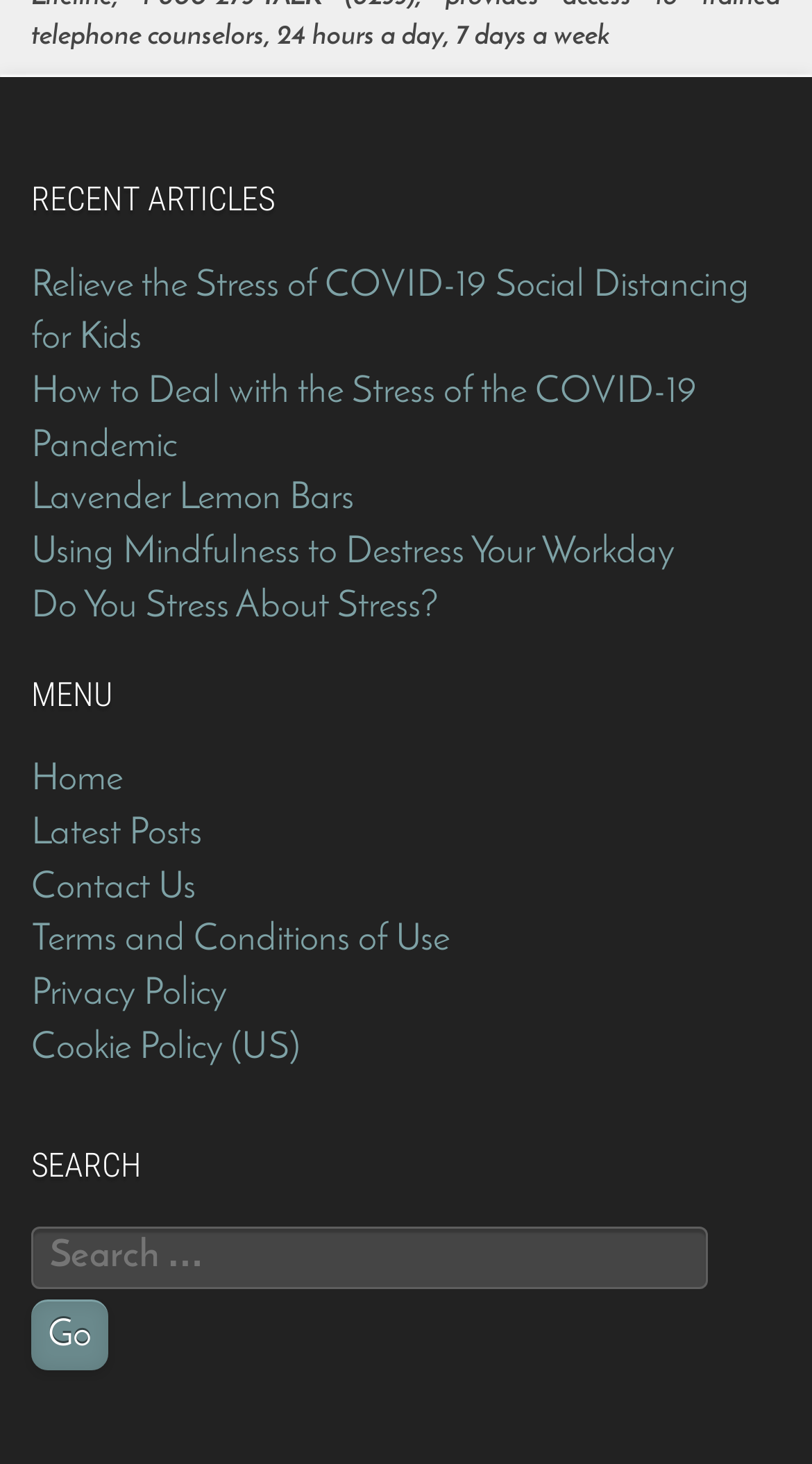How many article links are there?
Kindly offer a detailed explanation using the data available in the image.

I counted the number of link elements under the 'RECENT ARTICLES' heading, and there are 5 links.